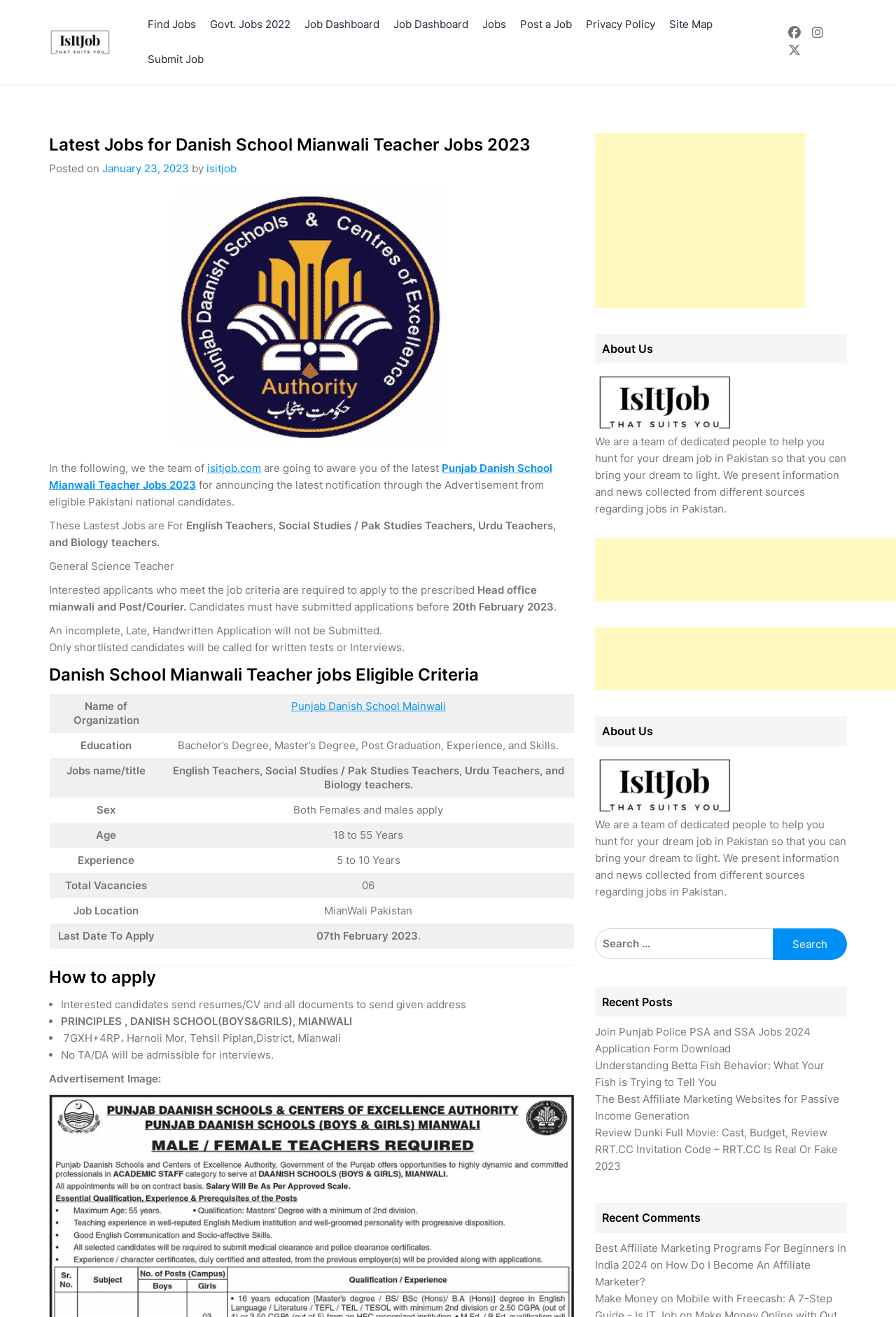Can you find the bounding box coordinates for the UI element given this description: "parent_node: Search for: value="Search""? Provide the coordinates as four float numbers between 0 and 1: [left, top, right, bottom].

[0.862, 0.673, 0.945, 0.697]